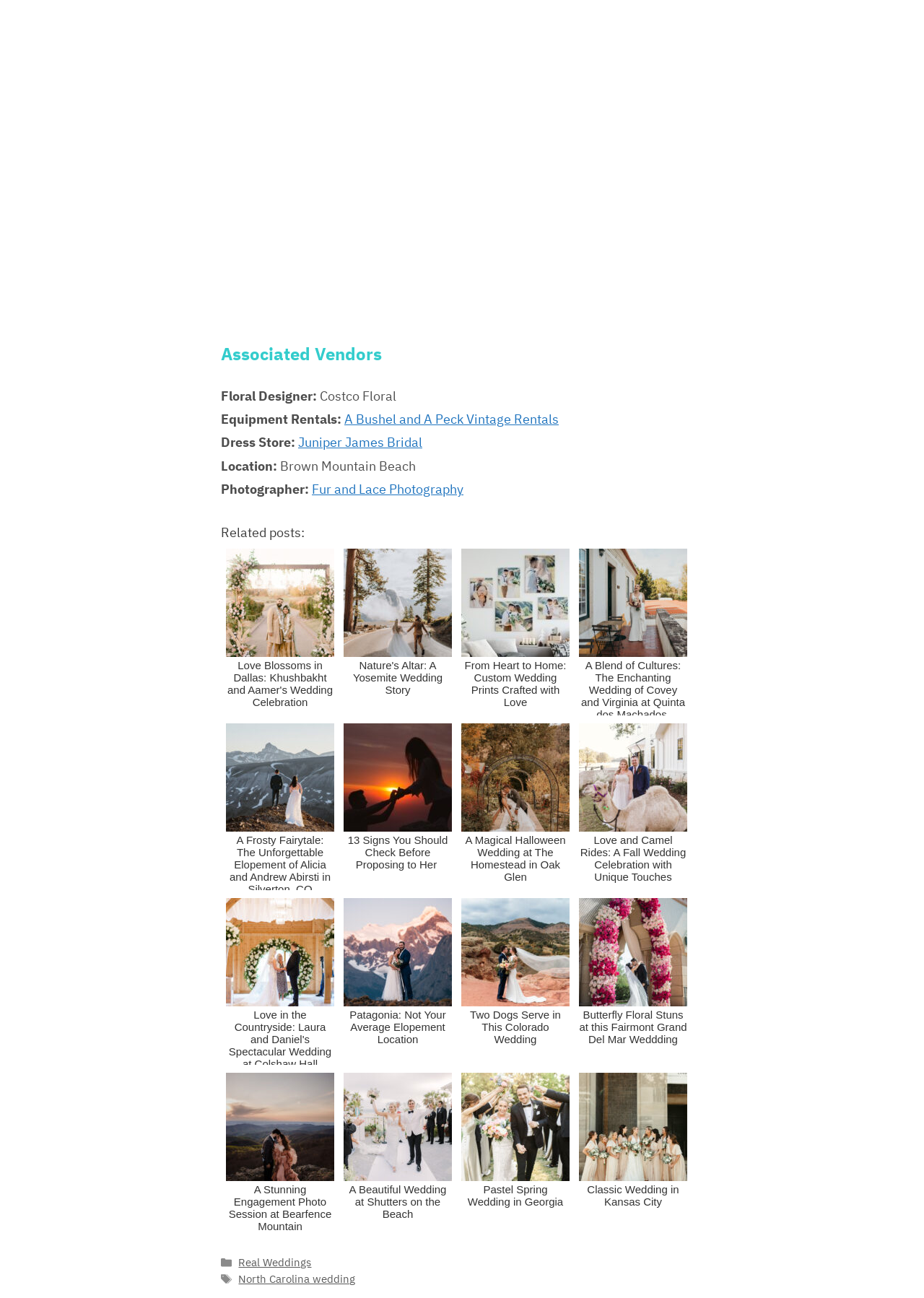Determine the bounding box coordinates of the clickable region to carry out the instruction: "View properties sold by Courtney Whitaker".

None